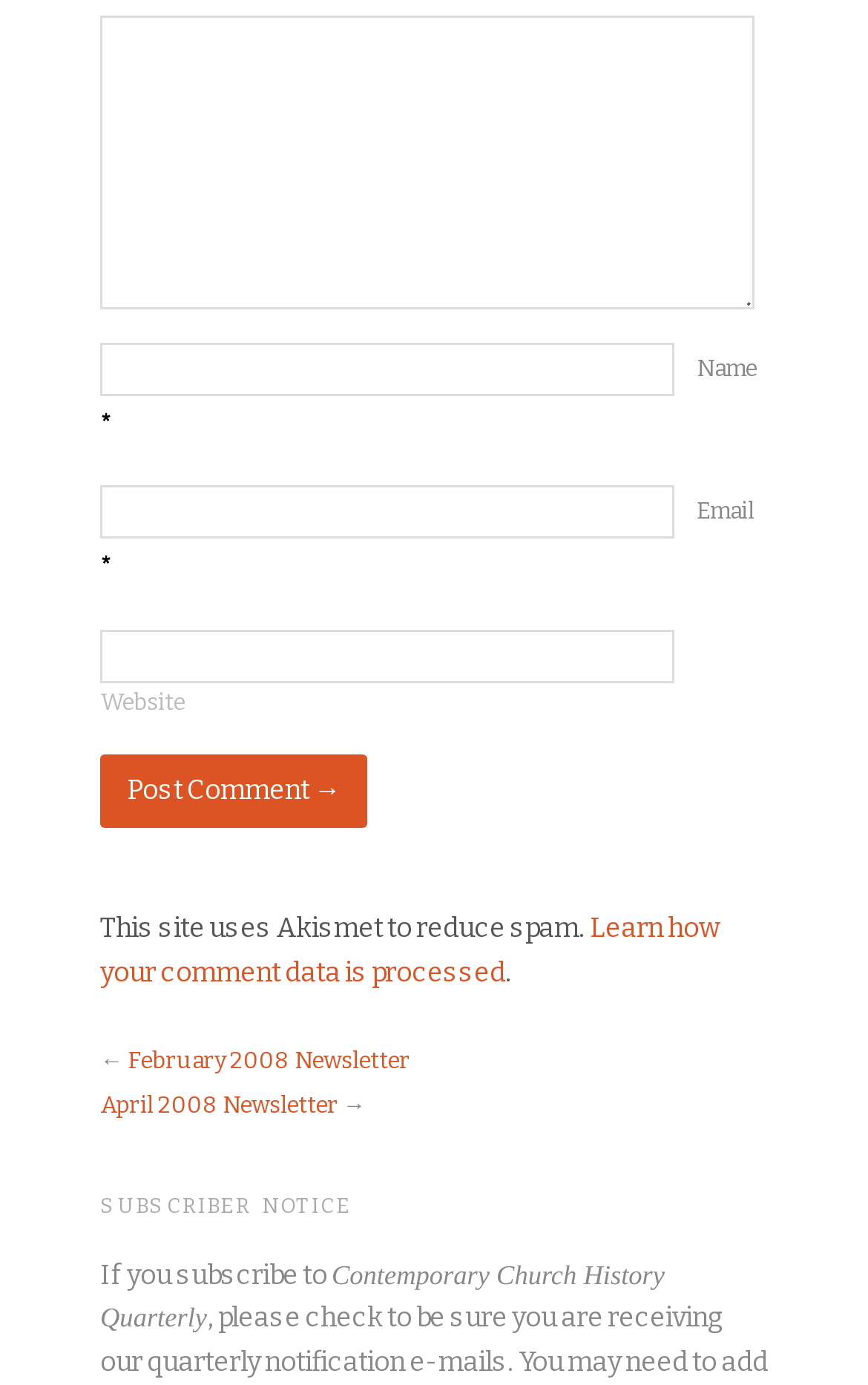Locate the bounding box coordinates of the UI element described by: "name="comment"". The bounding box coordinates should consist of four float numbers between 0 and 1, i.e., [left, top, right, bottom].

[0.115, 0.011, 0.869, 0.223]